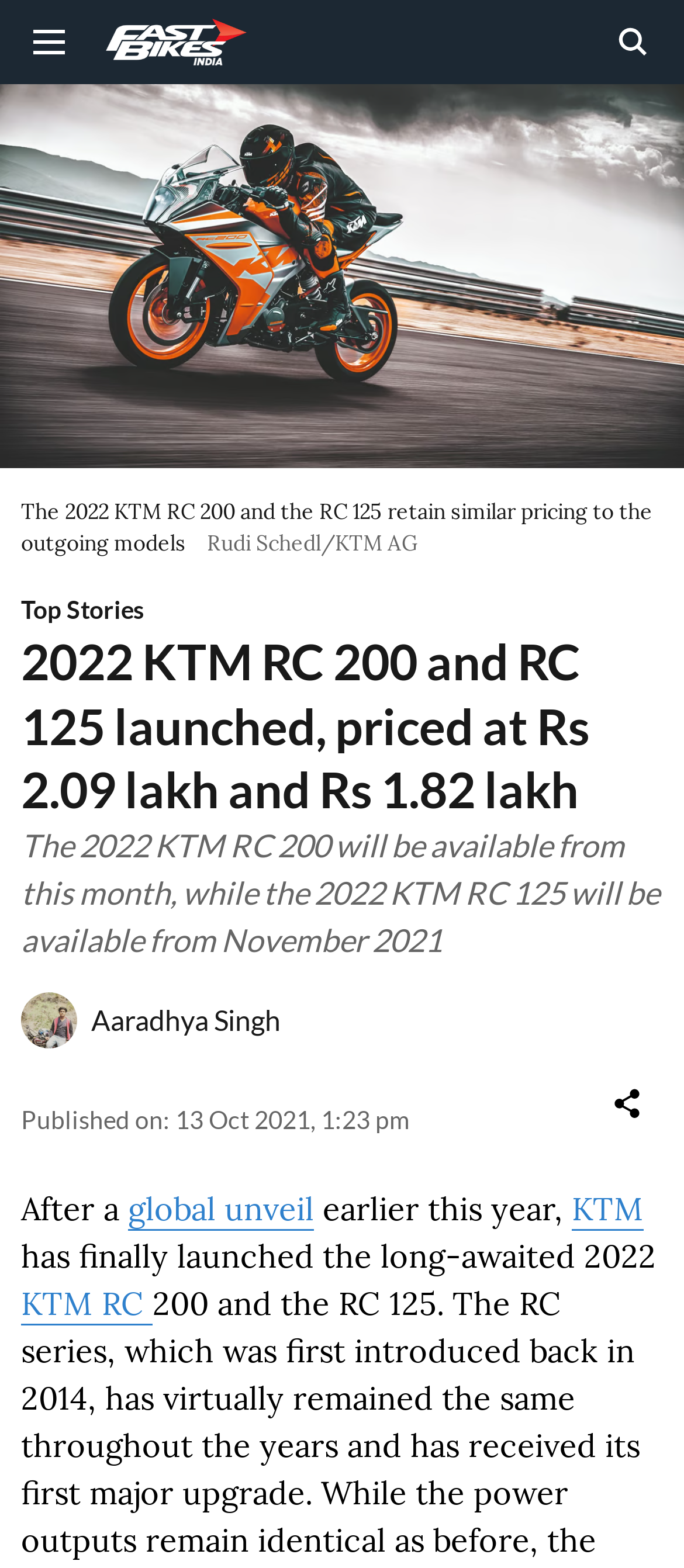Detail the features and information presented on the webpage.

The webpage appears to be an article about the launch of the 2022 KTM RC 200 and RC 125 motorcycles. At the top of the page, there is a logo image on the left side, accompanied by a smaller image on the right side. Below these images, there is a large figure that spans the entire width of the page, containing an image related to the motorcycles.

On the left side of the page, there is a section with a heading that reads "2022 KTM RC 200 and RC 125 launched, priced at Rs 2.09 lakh and Rs 1.82 lakh". Below this heading, there is a paragraph of text that provides more information about the launch, including the availability dates for the two models.

To the right of this section, there is an author section that includes an image of the author, Aaradhya Singh, along with their name and a publication date of October 13, 2021. Below this section, there is a block of text that continues the article, discussing the global unveil of the motorcycles earlier in the year and the launch of the 2022 models.

There are a total of five images on the page, including the logo, the large figure, the author image, and two smaller images at the top and bottom of the page. The page also includes several links, including a link to the top stories section and links to specific content within the article.